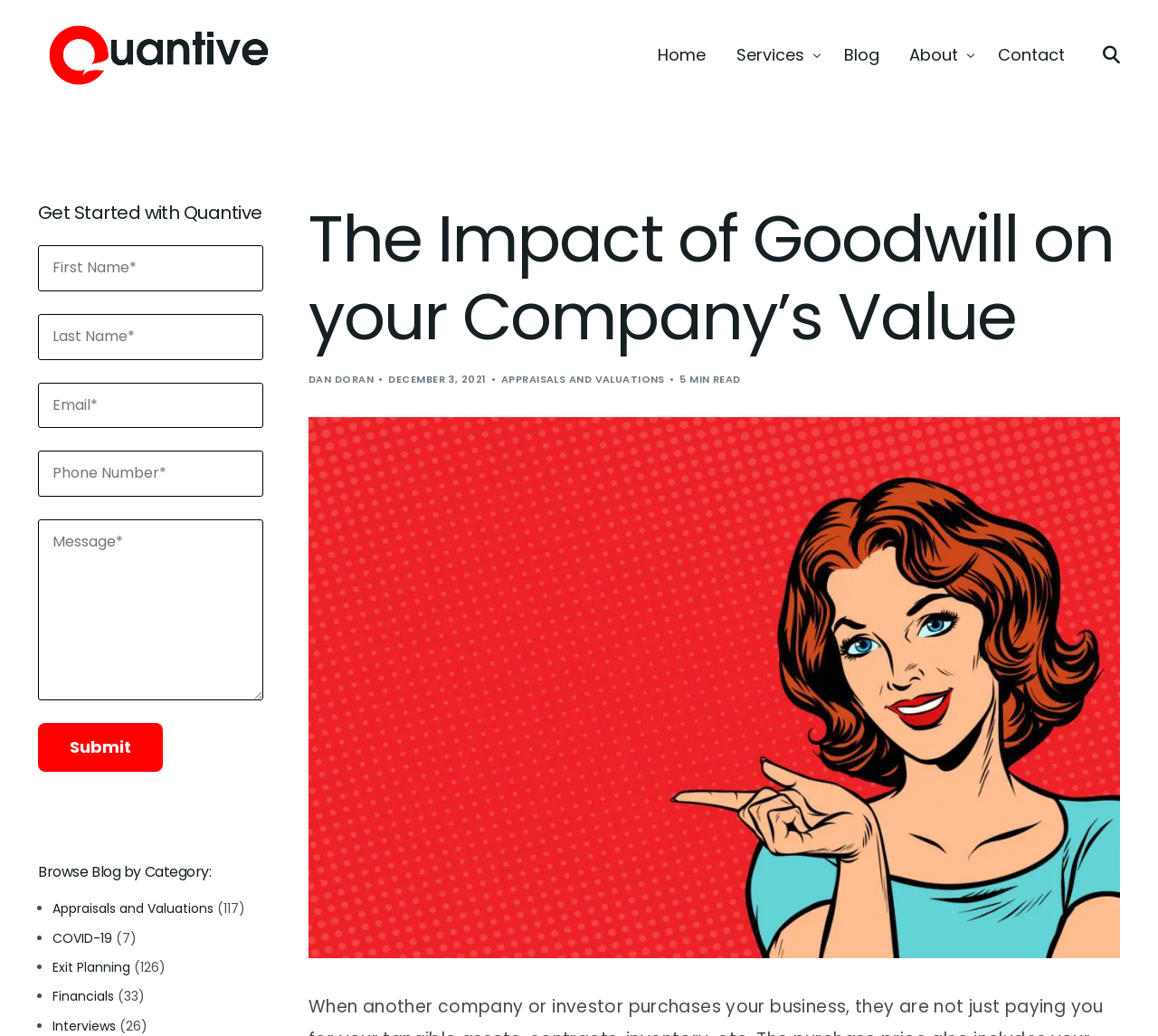Please find and generate the text of the main header of the webpage.

The Impact of Goodwill on your Company’s Value